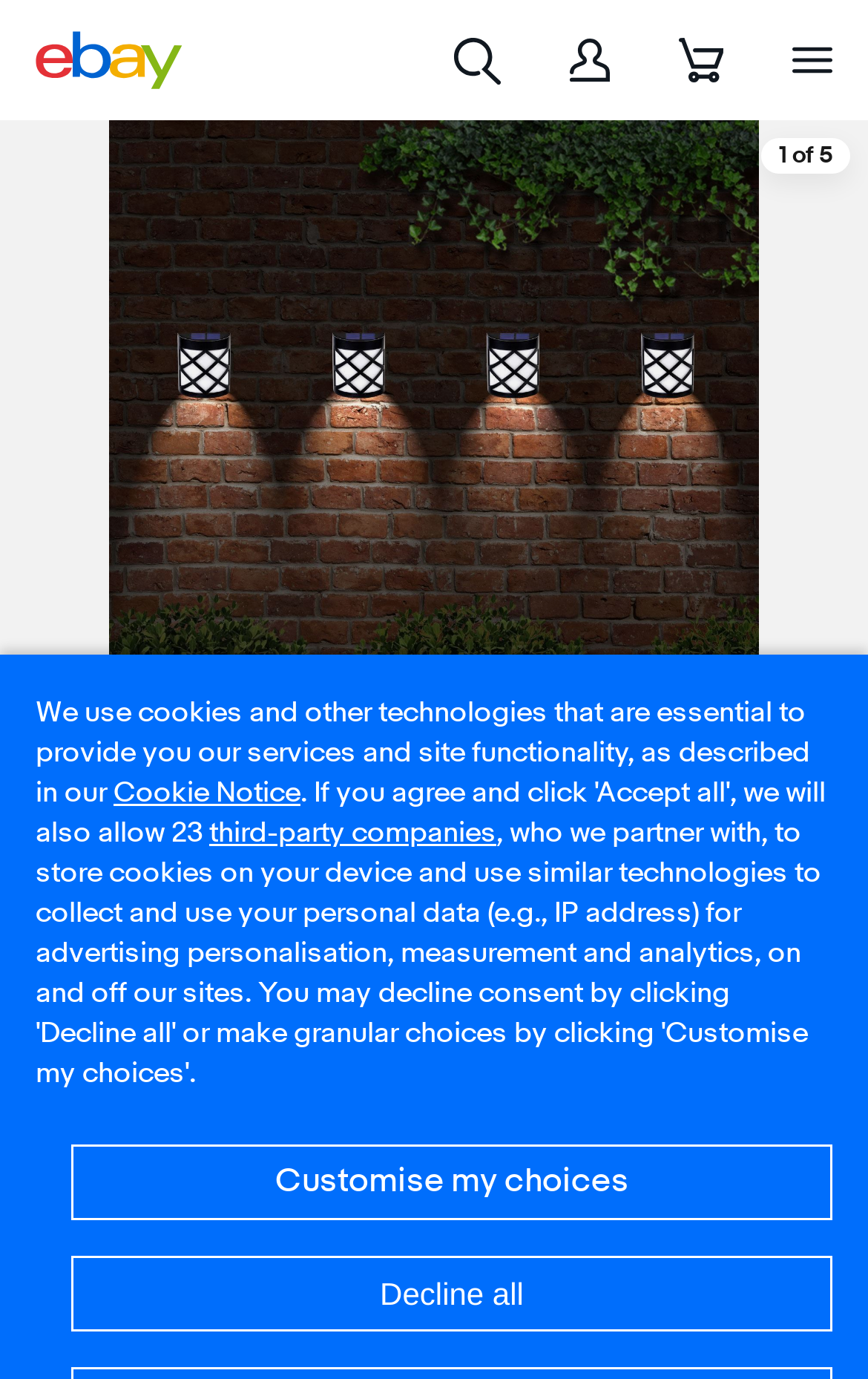Can you identify and provide the main heading of the webpage?

Solalite Solar Powered Outdoor Garden Shed Light